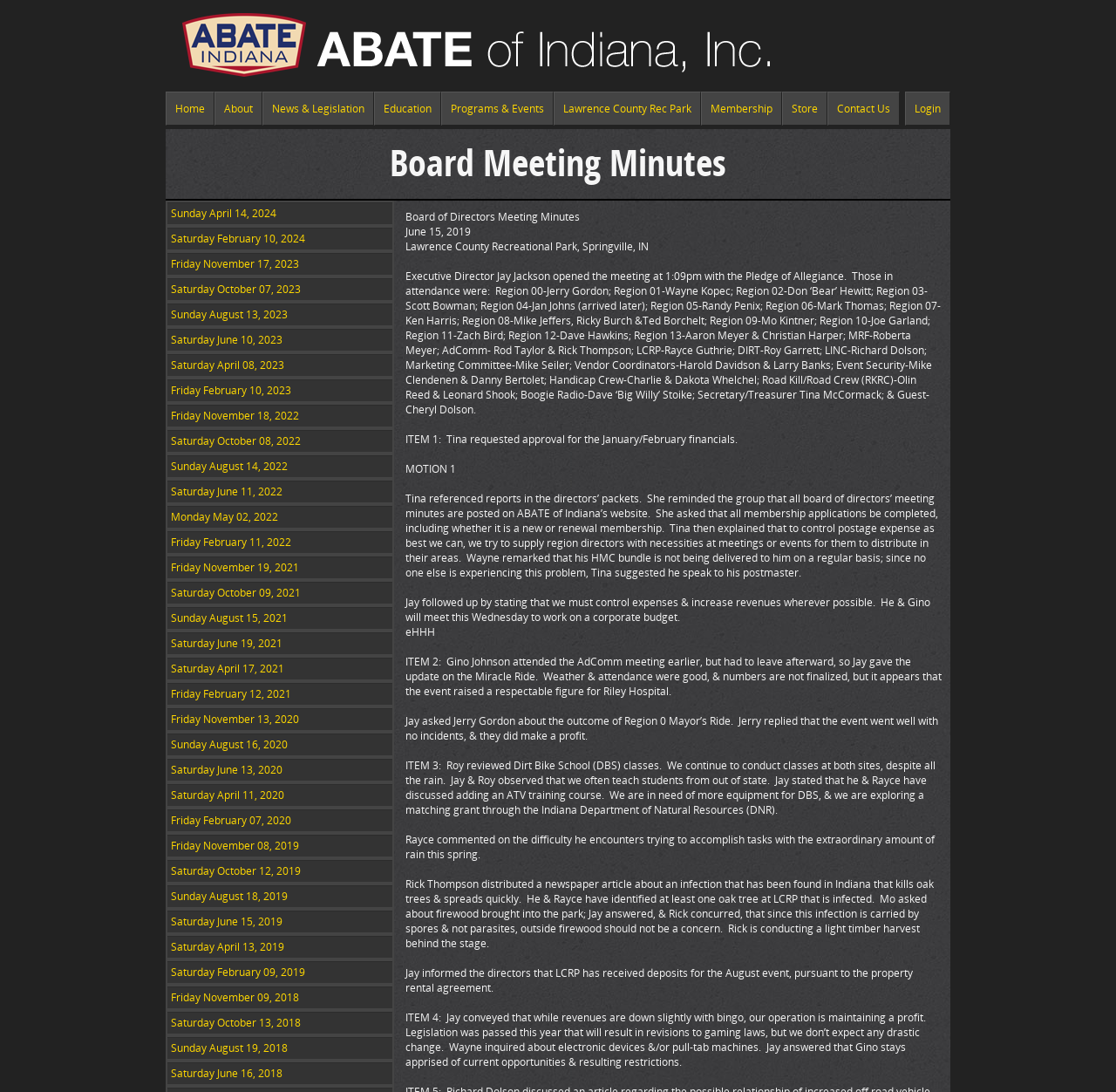Please find the bounding box coordinates of the element that you should click to achieve the following instruction: "Click the 'Saturday April 13, 2019' link". The coordinates should be presented as four float numbers between 0 and 1: [left, top, right, bottom].

[0.153, 0.86, 0.255, 0.874]